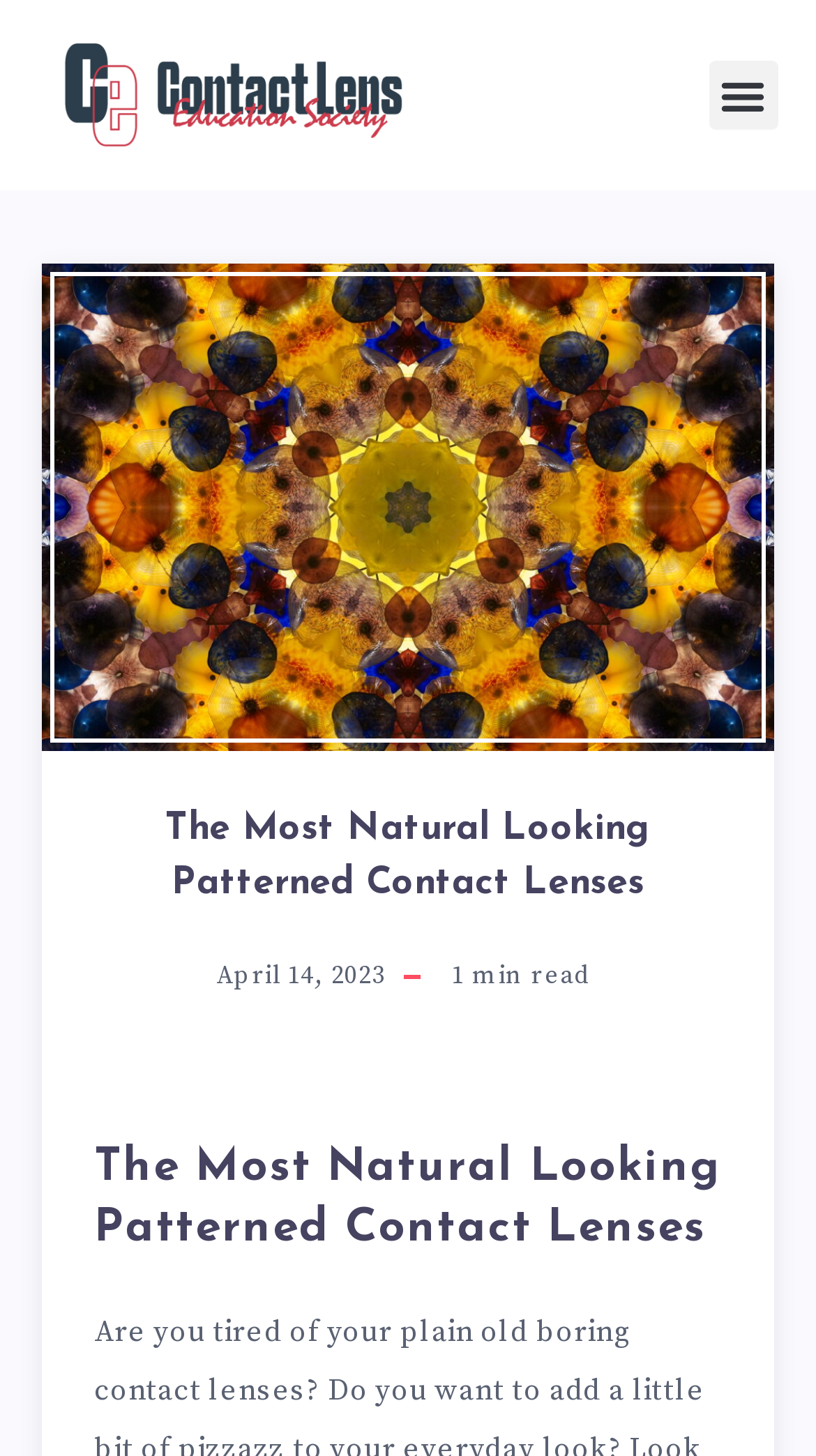Create a detailed narrative describing the layout and content of the webpage.

The webpage is about patterned contact lenses, with a focus on adding a touch of excitement to one's everyday look. At the top right corner, there is a menu toggle button. Below the button, there is a header section that spans most of the width of the page. Within the header, there is a large image of patterned contact lenses, taking up most of the space. Above the image, there is a heading that reads "The Most Natural Looking Patterned Contact Lenses". Below the image, there is a smaller heading with the same text, followed by a timestamp "April 14, 2023" and a text "min read" indicating the reading time of the article.